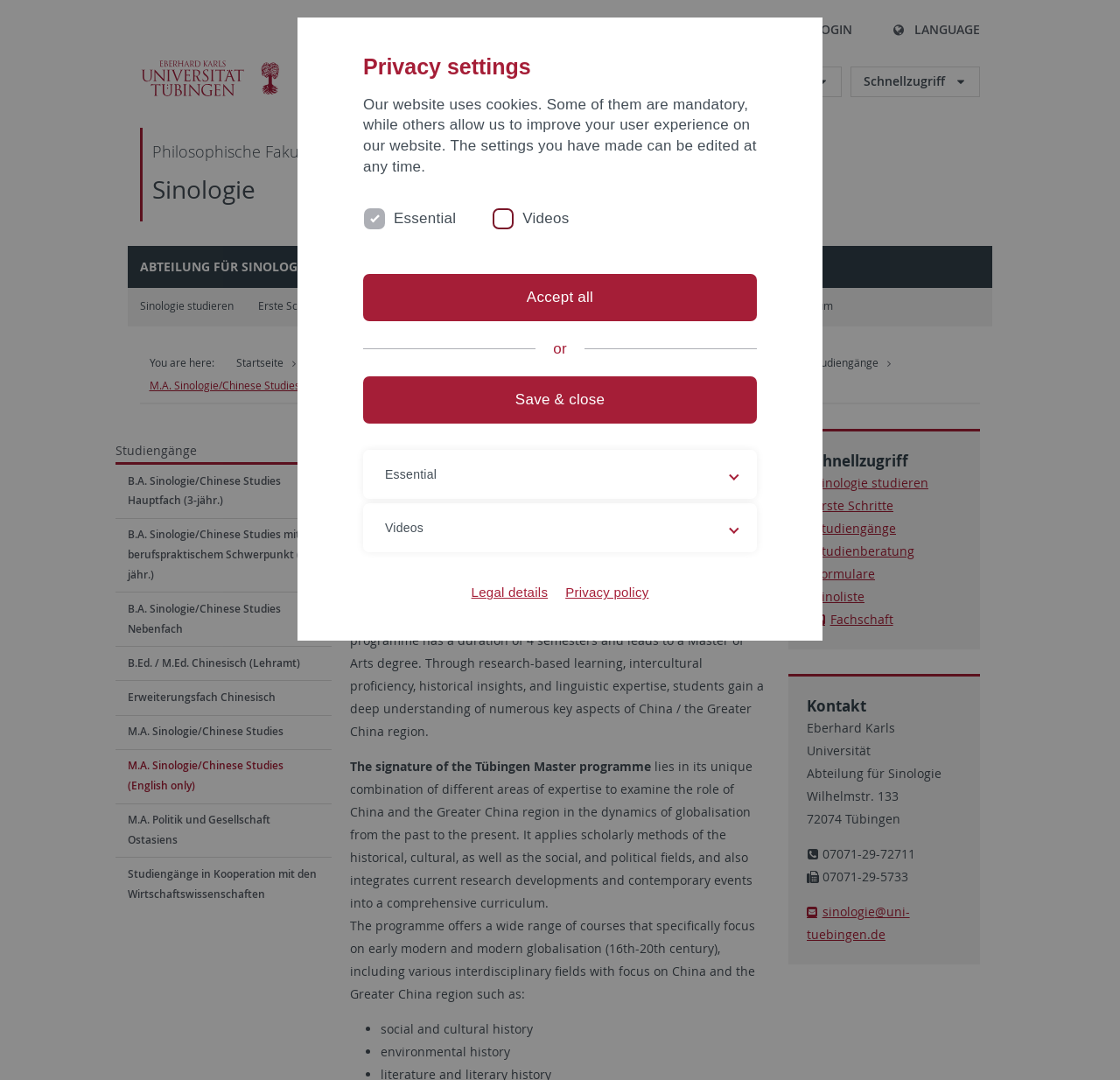Specify the bounding box coordinates of the area to click in order to follow the given instruction: "View the 'Sinologie' page."

[0.615, 0.329, 0.655, 0.343]